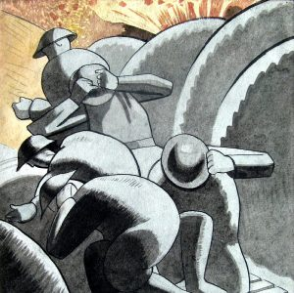What is the background of the image?
Provide a detailed and extensive answer to the question.

The caption describes the background of the image as having swirling patterns and vibrant colors, which suggests a dynamic and energetic visual element that complements the stylized figures in the foreground.